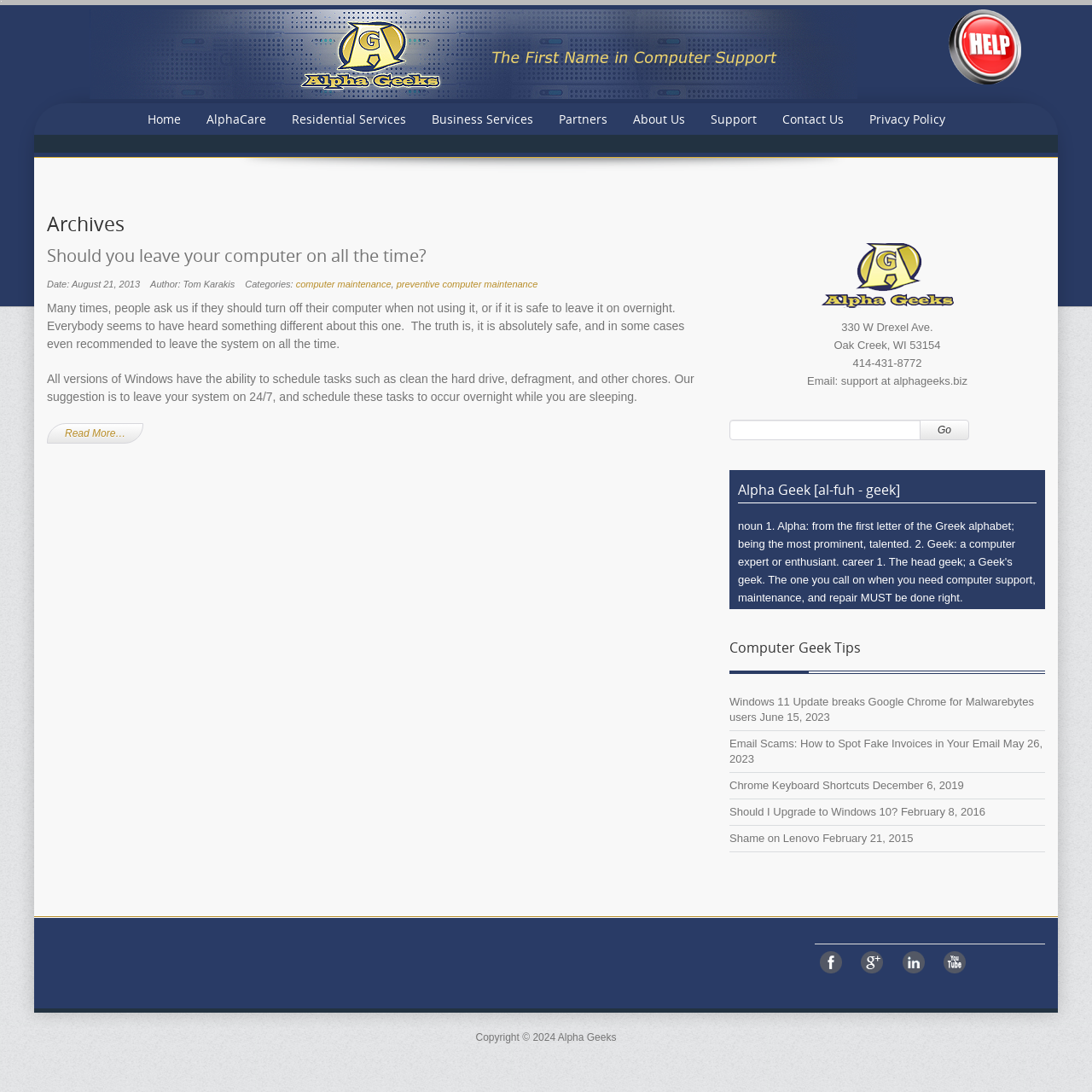Bounding box coordinates should be provided in the format (top-left x, top-left y, bottom-right x, bottom-right y) with all values between 0 and 1. Identify the bounding box for this UI element: Support

[0.64, 0.095, 0.703, 0.123]